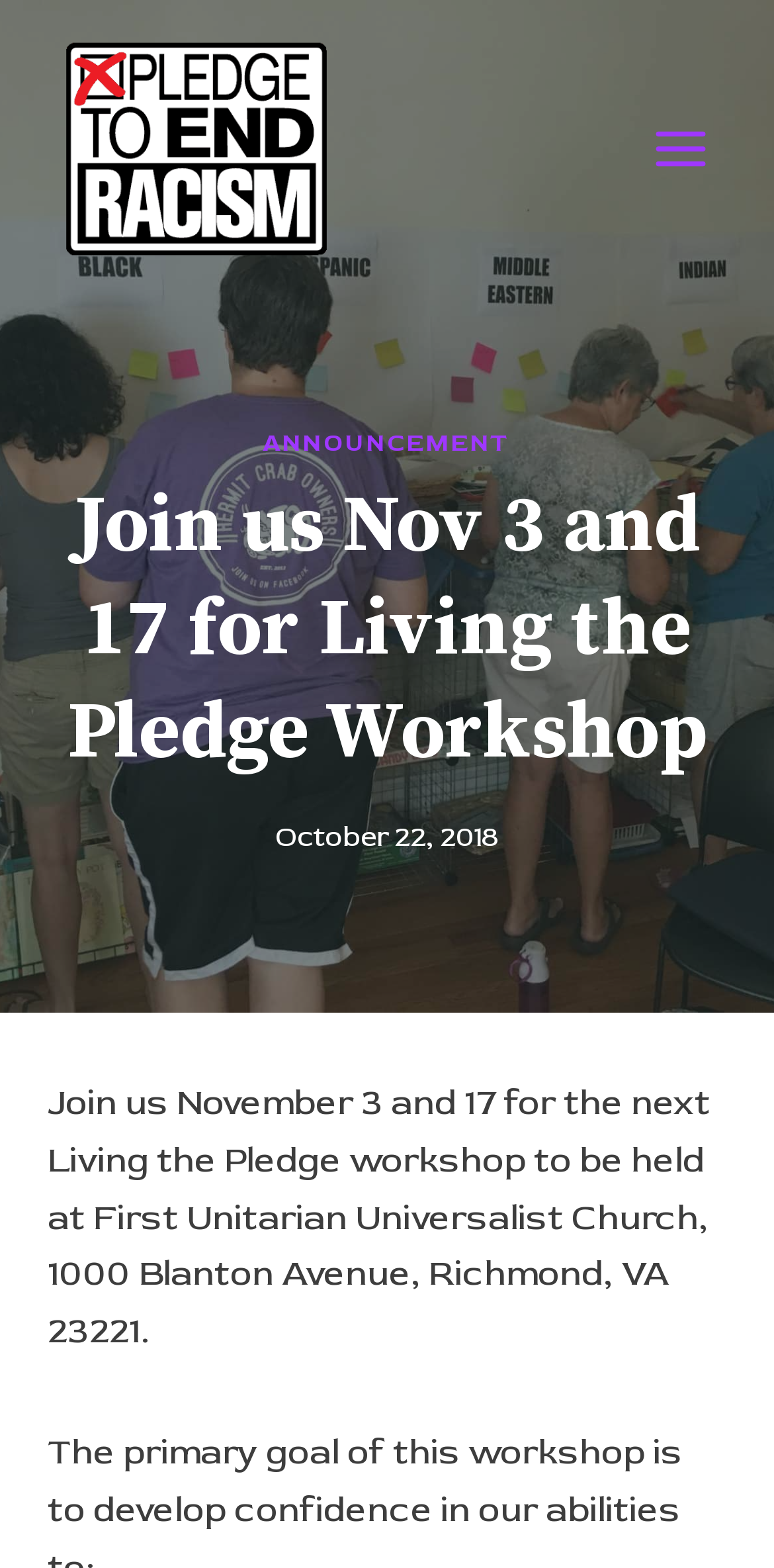Please give a succinct answer to the question in one word or phrase:
Who is the author of the announcement?

Sheryl Johnson